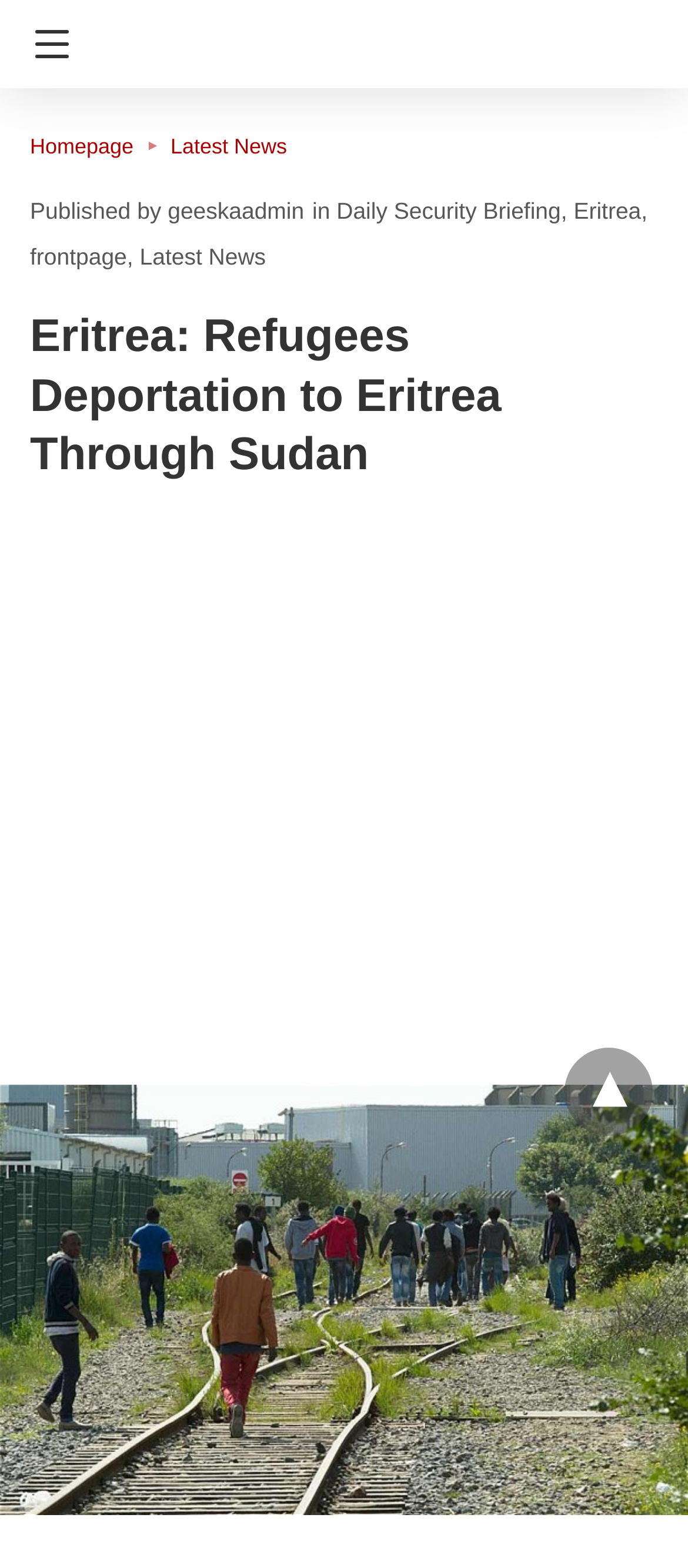How many links are there in the top navigation bar?
Please craft a detailed and exhaustive response to the question.

I counted the number of links in the top navigation bar by looking at the links 'Homepage ►', 'Latest News', 'Daily Security Briefing', 'Eritrea', and 'frontpage'. These links are located at the top of the webpage, indicating that they are part of the navigation bar.